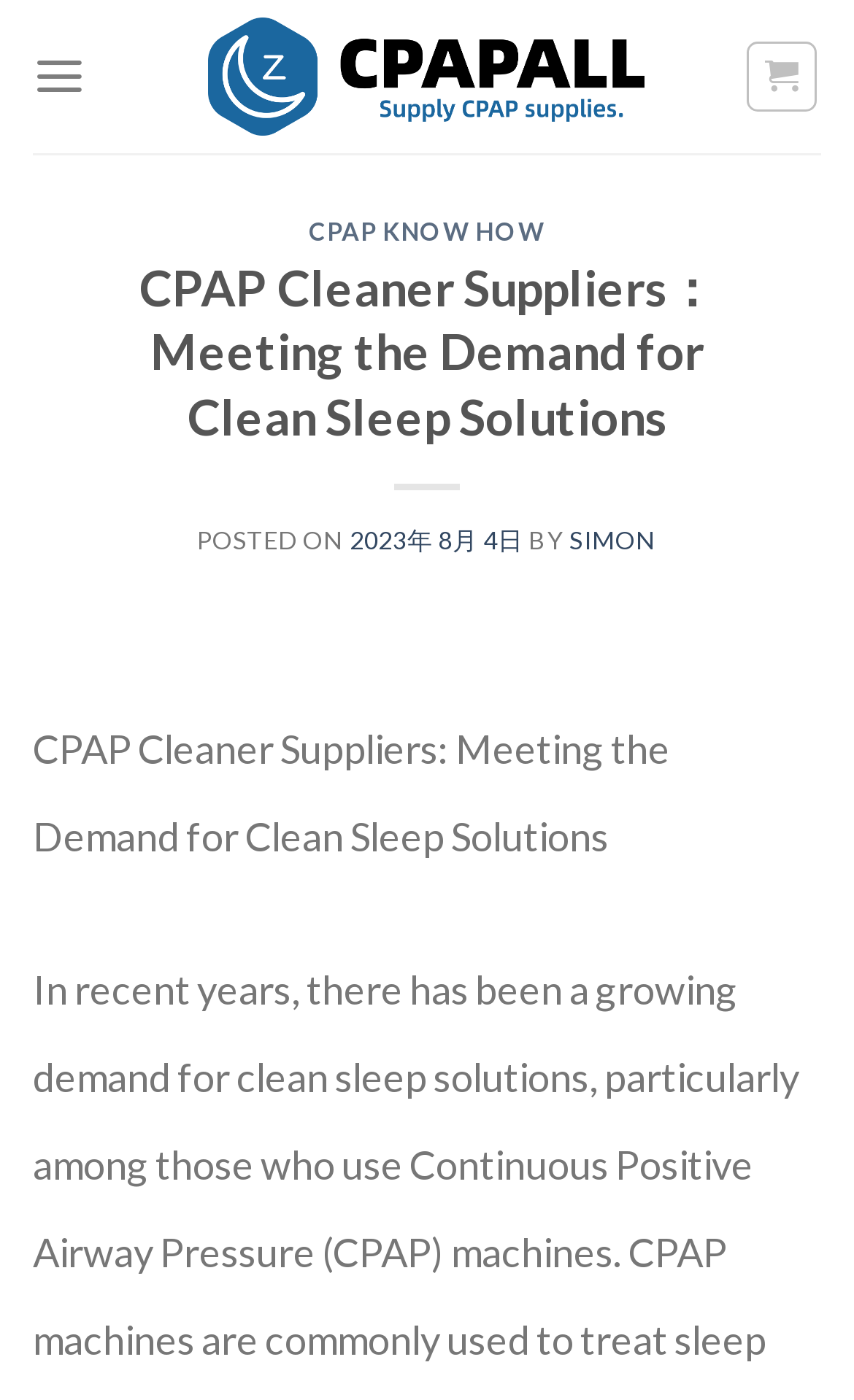Based on the element description: "2023年 8月 4日", identify the bounding box coordinates for this UI element. The coordinates must be four float numbers between 0 and 1, listed as [left, top, right, bottom].

[0.409, 0.375, 0.612, 0.395]